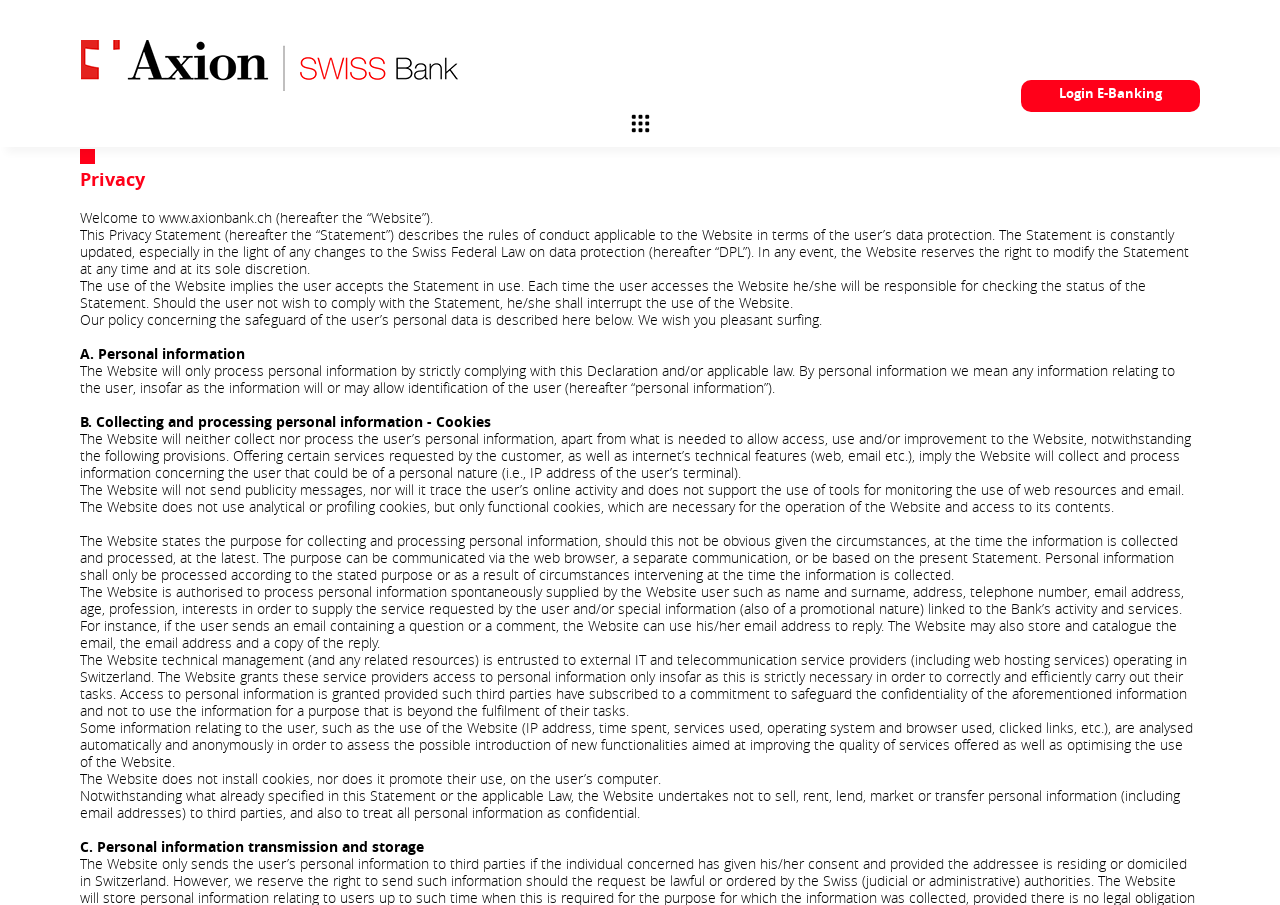Respond to the following question with a brief word or phrase:
Where is the technical management of the website entrusted?

External IT and telecommunication service providers